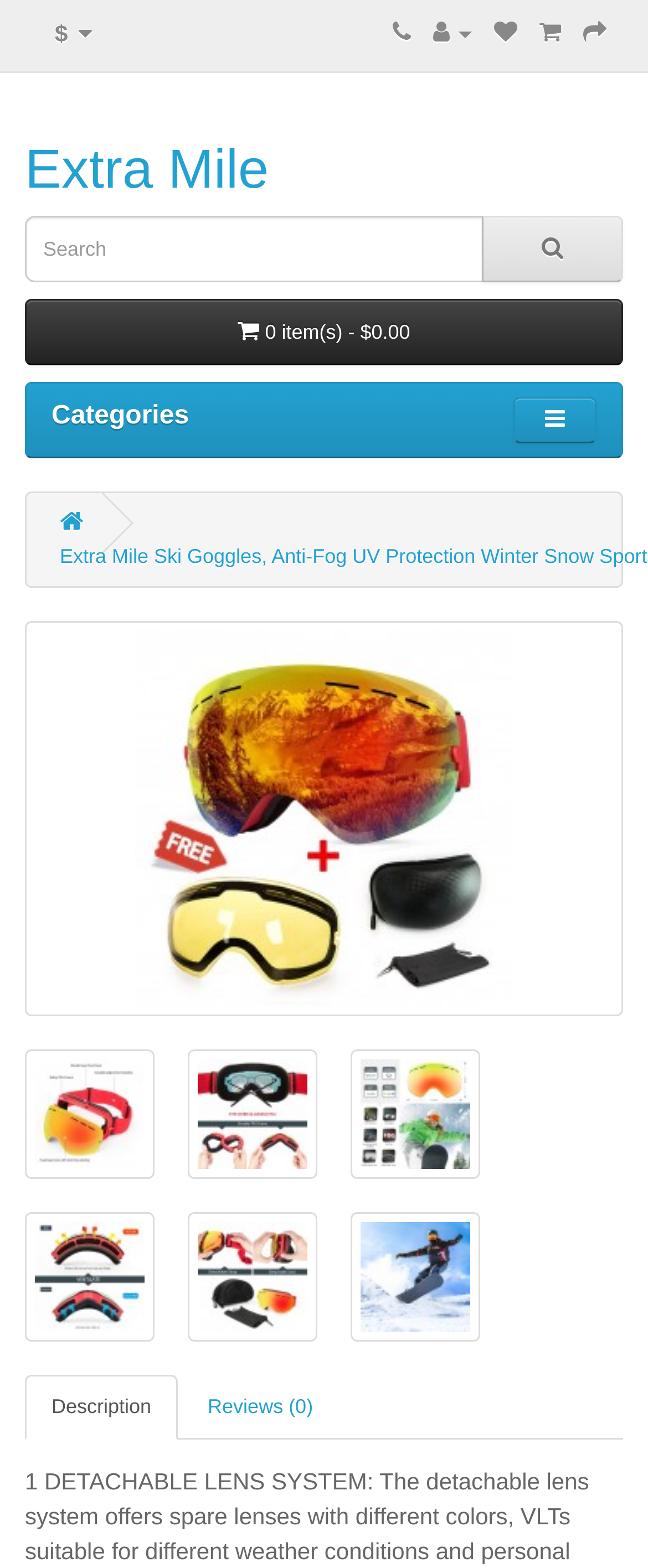Please determine the bounding box coordinates of the clickable area required to carry out the following instruction: "Browse categories". The coordinates must be four float numbers between 0 and 1, represented as [left, top, right, bottom].

[0.079, 0.257, 0.292, 0.275]